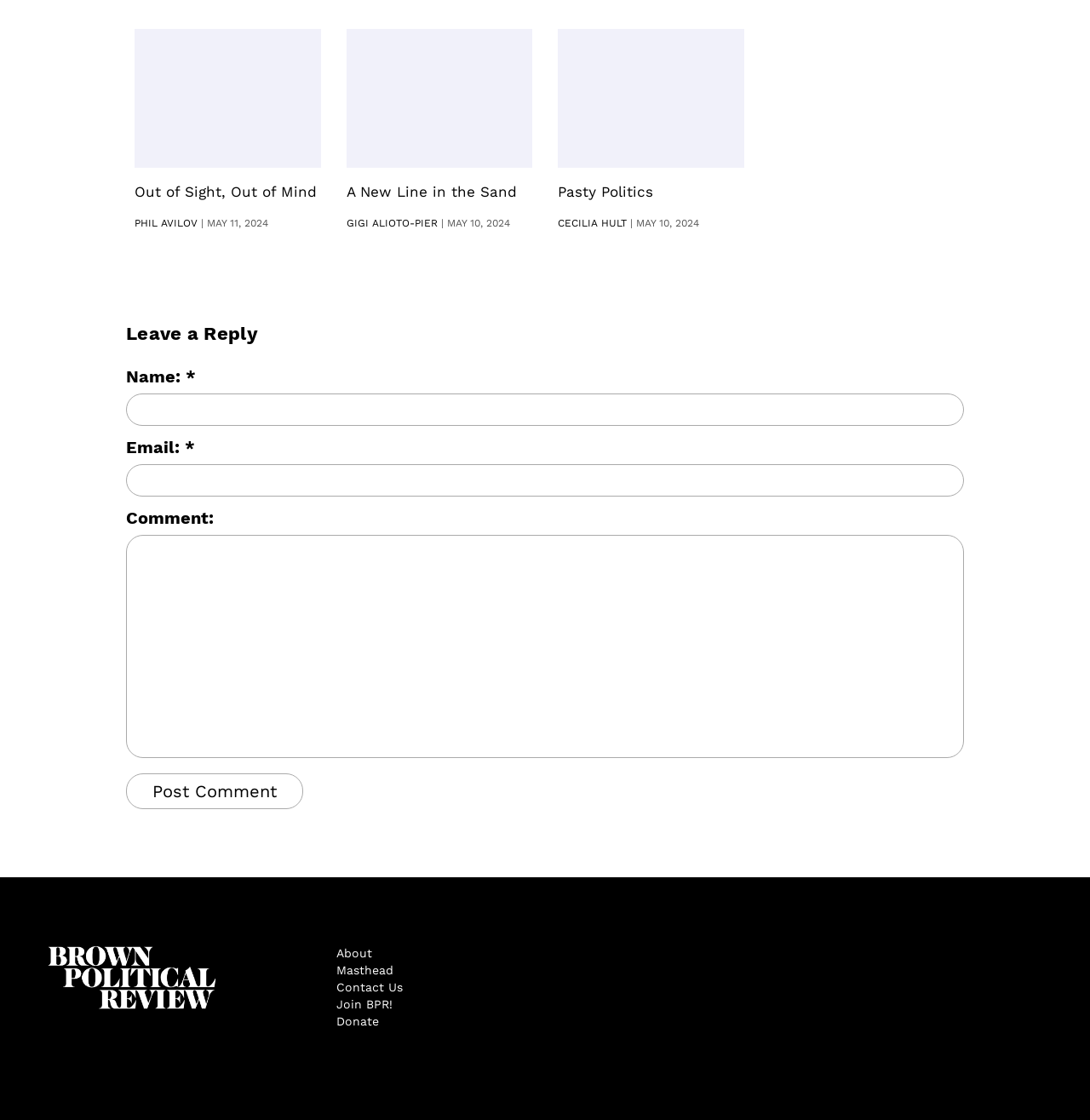What is the date of the latest article?
Using the screenshot, give a one-word or short phrase answer.

MAY 11, 2024